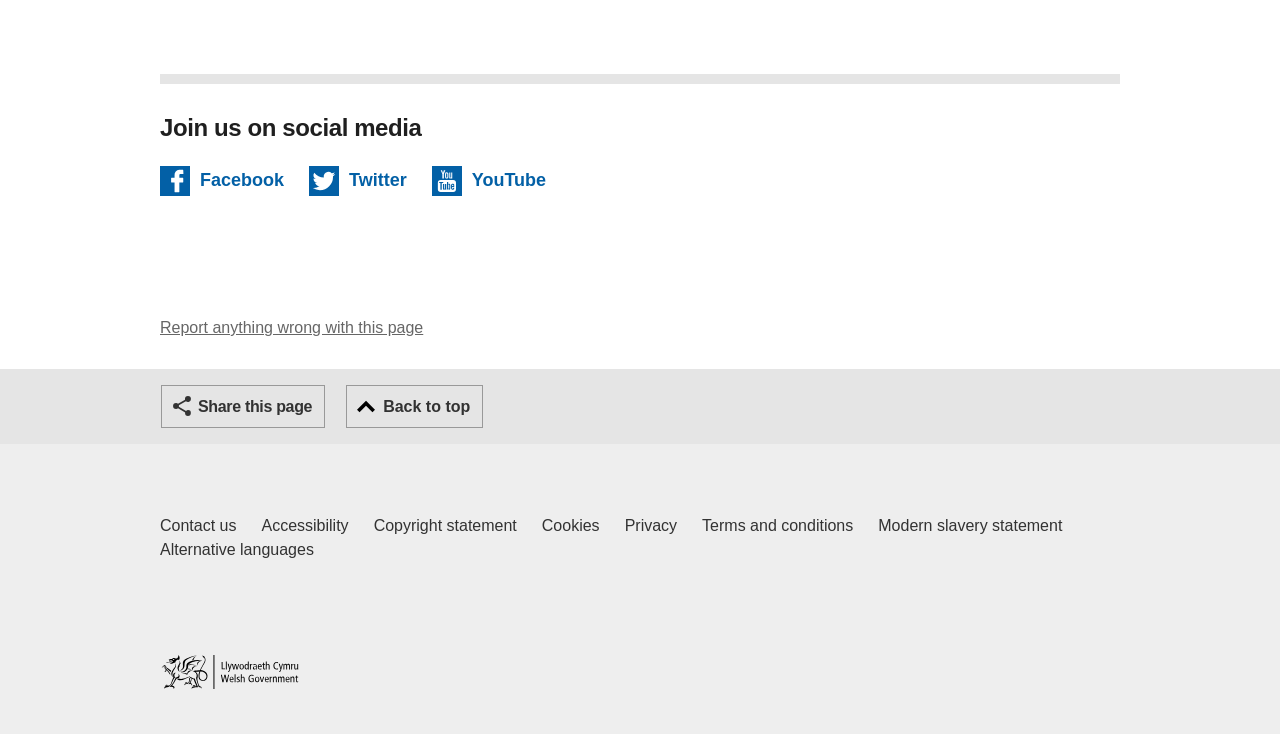Determine the bounding box coordinates of the section I need to click to execute the following instruction: "Report anything wrong with this page". Provide the coordinates as four float numbers between 0 and 1, i.e., [left, top, right, bottom].

[0.125, 0.435, 0.331, 0.458]